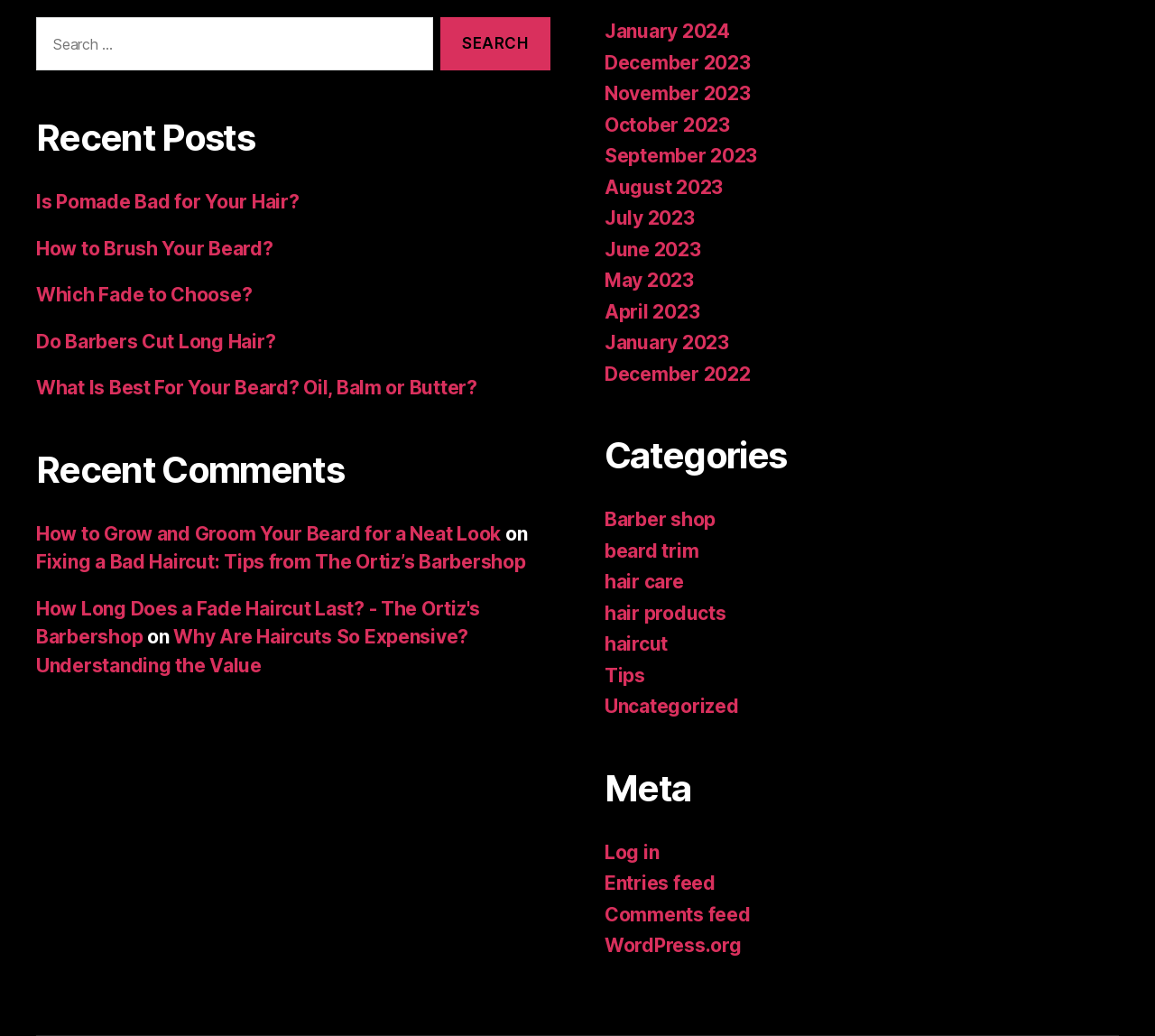How many recent posts are listed?
Please ensure your answer to the question is detailed and covers all necessary aspects.

The 'Recent Posts' section lists five links to recent posts, including 'Is Pomade Bad for Your Hair?', 'How to Brush Your Beard?', and three others.